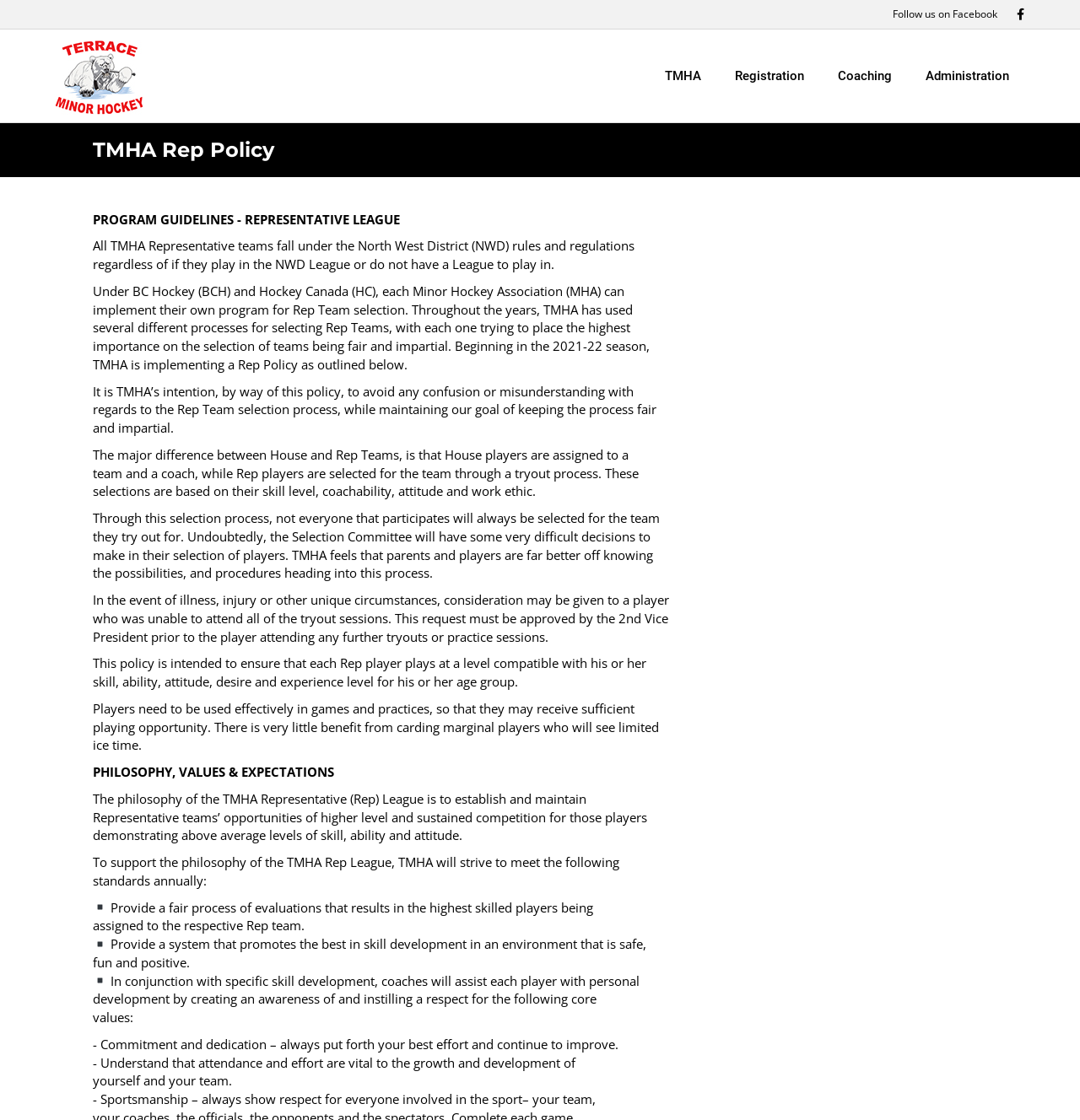What values do coaches instill in players?
Please answer the question with a detailed and comprehensive explanation.

Coaches assist each player with personal development by creating an awareness of and instilling a respect for the following core values: commitment and dedication, understanding that attendance and effort are vital, sportsmanship, and respect for everyone involved in the sport.